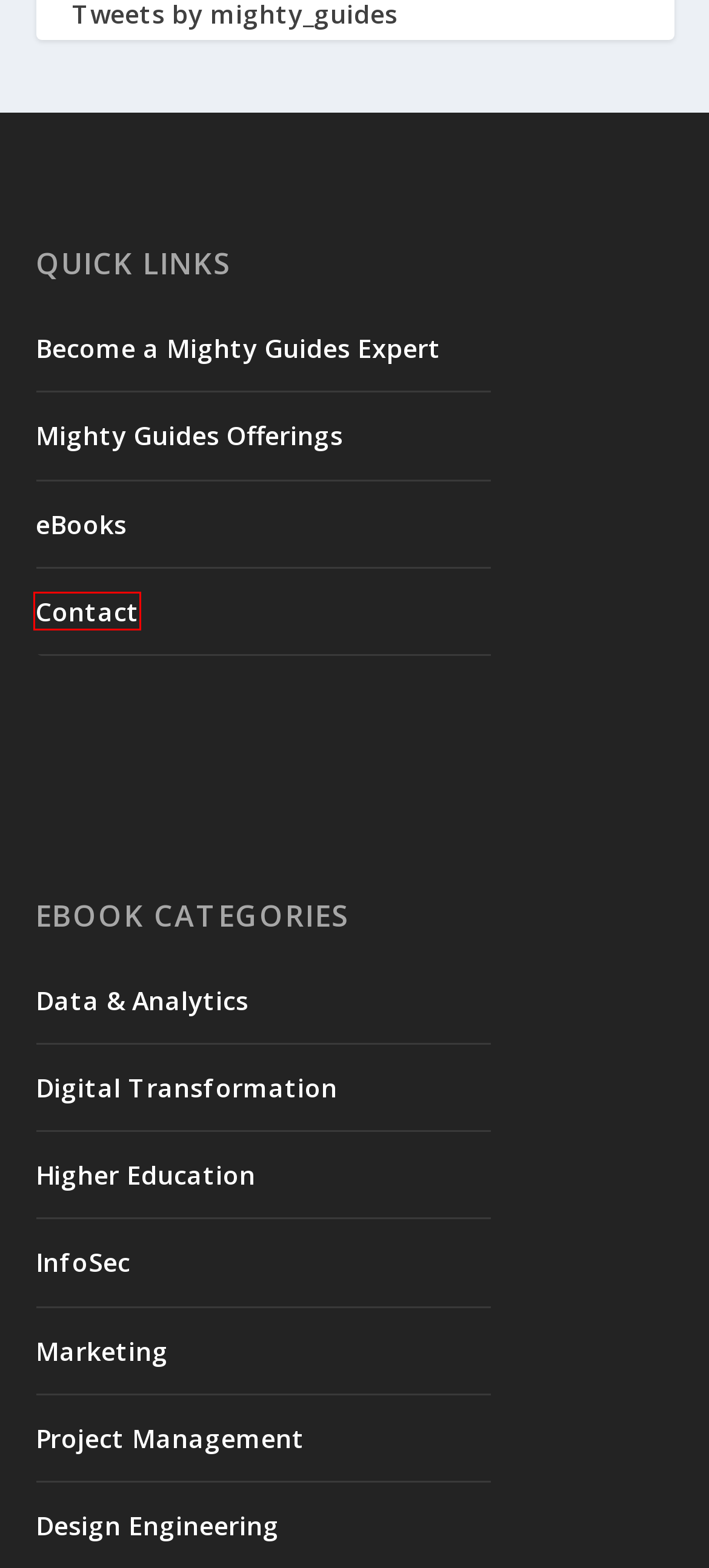Given a screenshot of a webpage with a red bounding box around an element, choose the most appropriate webpage description for the new page displayed after clicking the element within the bounding box. Here are the candidates:
A. Project Management Archives - Mighty Guides
B. Data & Analytics Archives - Mighty Guides
C. Mighty Guides Offerings - Mighty Guides
D. Contact - Mighty Guides
E. Marketing Archives - Mighty Guides
F. Design Engineering Archives - Mighty Guides
G. Higher Education Archives - Mighty Guides
H. Digital Transformation Archives - Mighty Guides

D